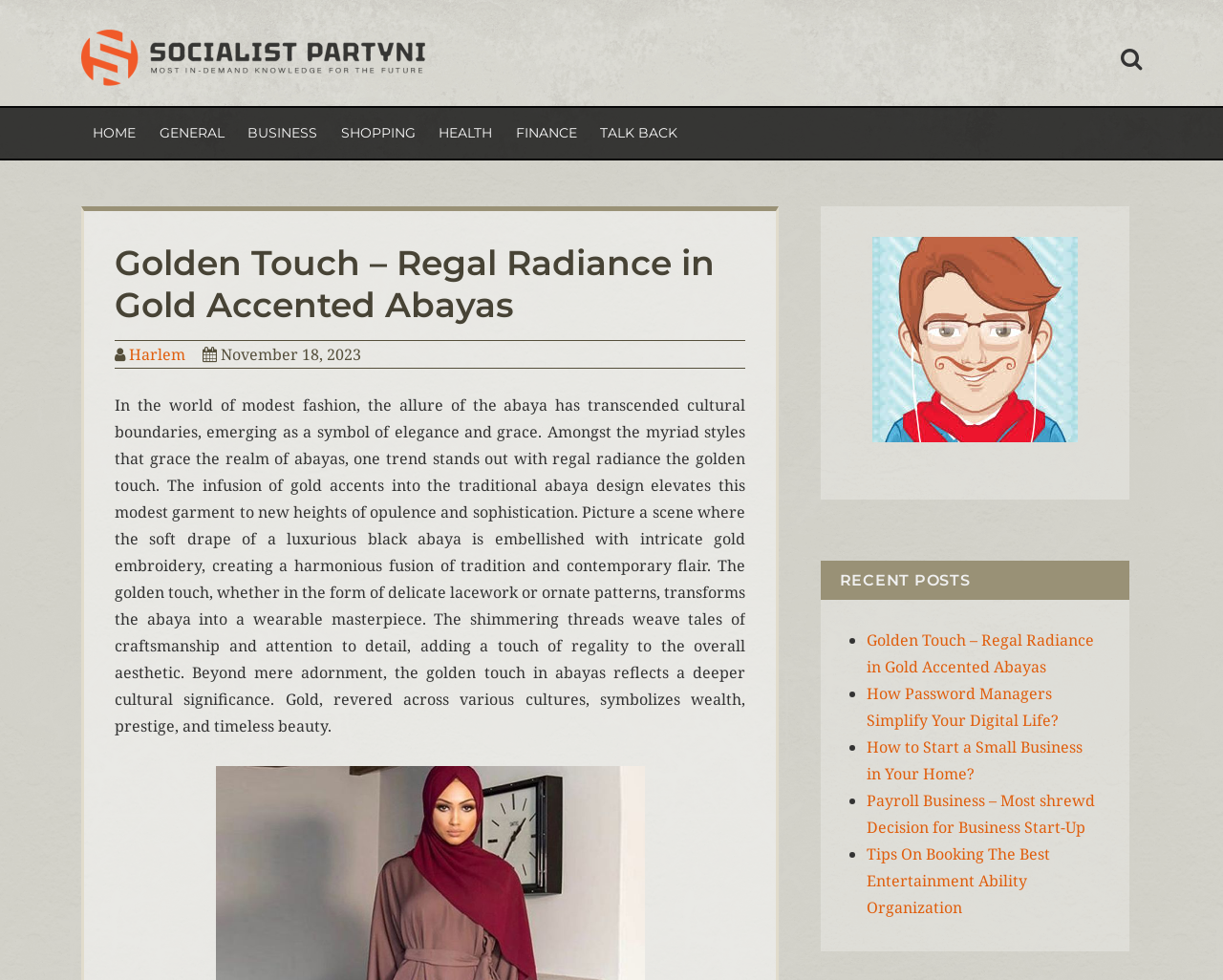What is the cultural significance of gold in abayas?
Based on the image, give a one-word or short phrase answer.

Wealth, prestige, and timeless beauty